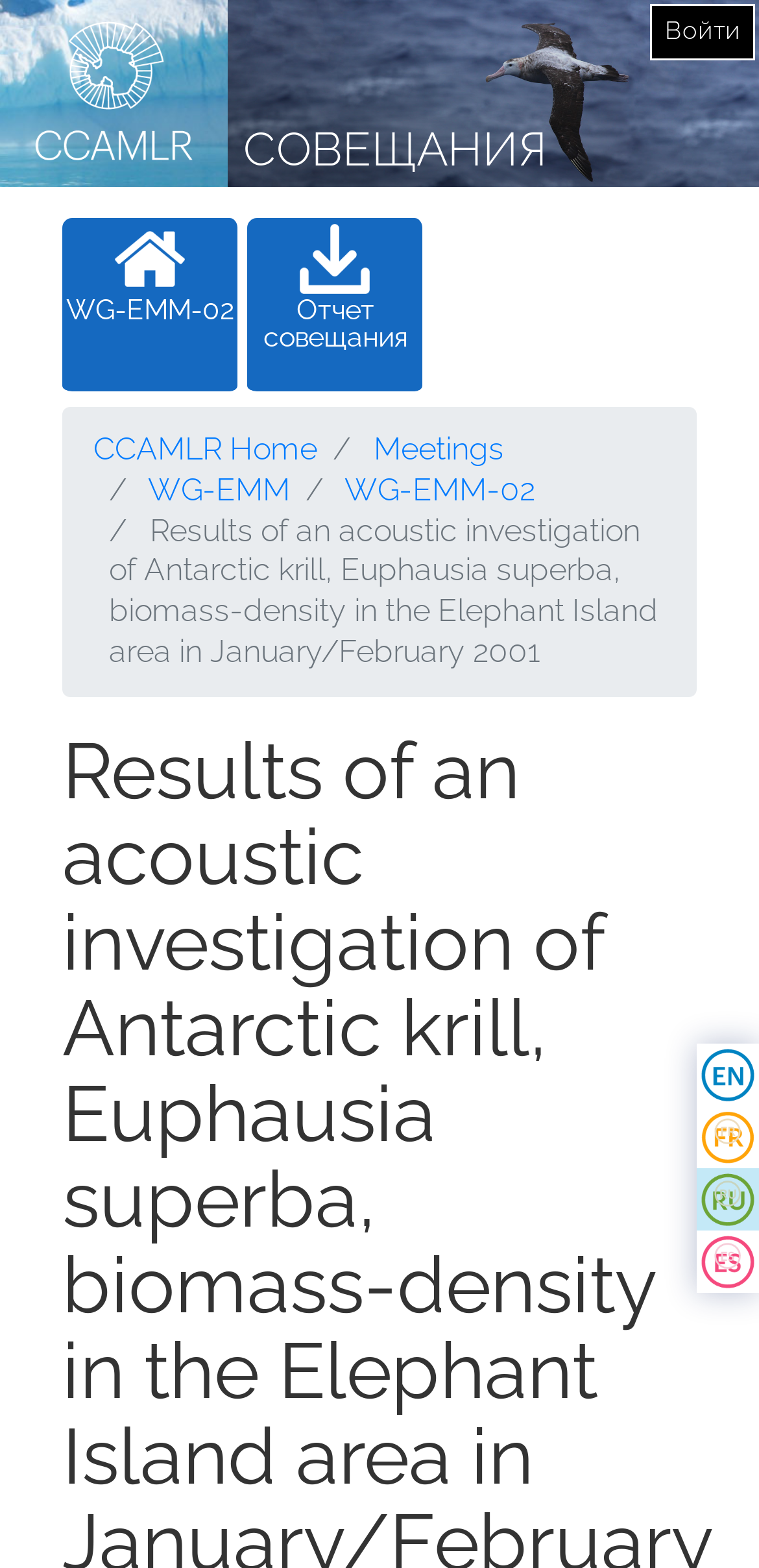Pinpoint the bounding box coordinates of the clickable area needed to execute the instruction: "read previous article". The coordinates should be specified as four float numbers between 0 and 1, i.e., [left, top, right, bottom].

None